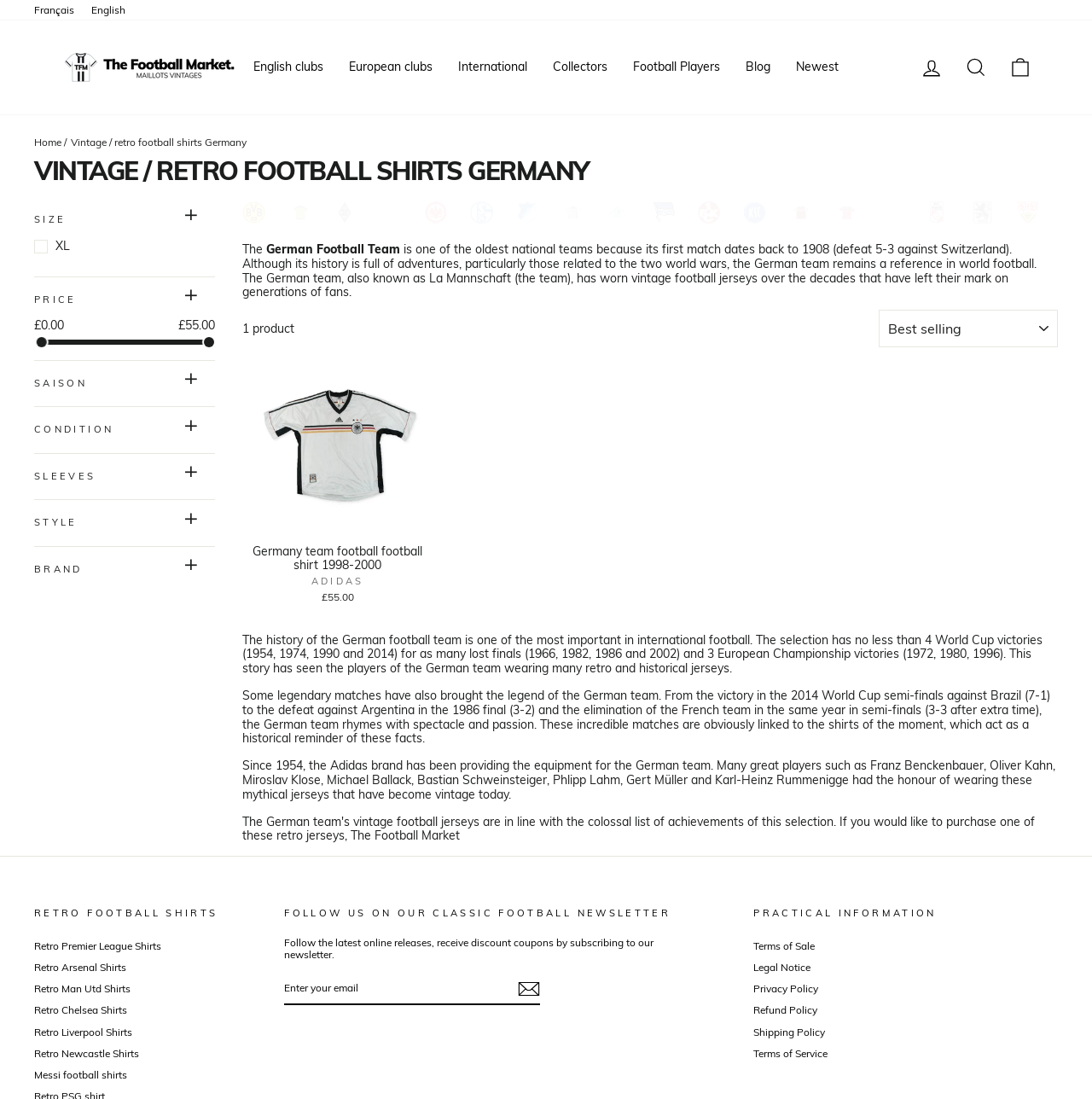Please specify the coordinates of the bounding box for the element that should be clicked to carry out this instruction: "Sort products". The coordinates must be four float numbers between 0 and 1, formatted as [left, top, right, bottom].

[0.804, 0.281, 0.839, 0.292]